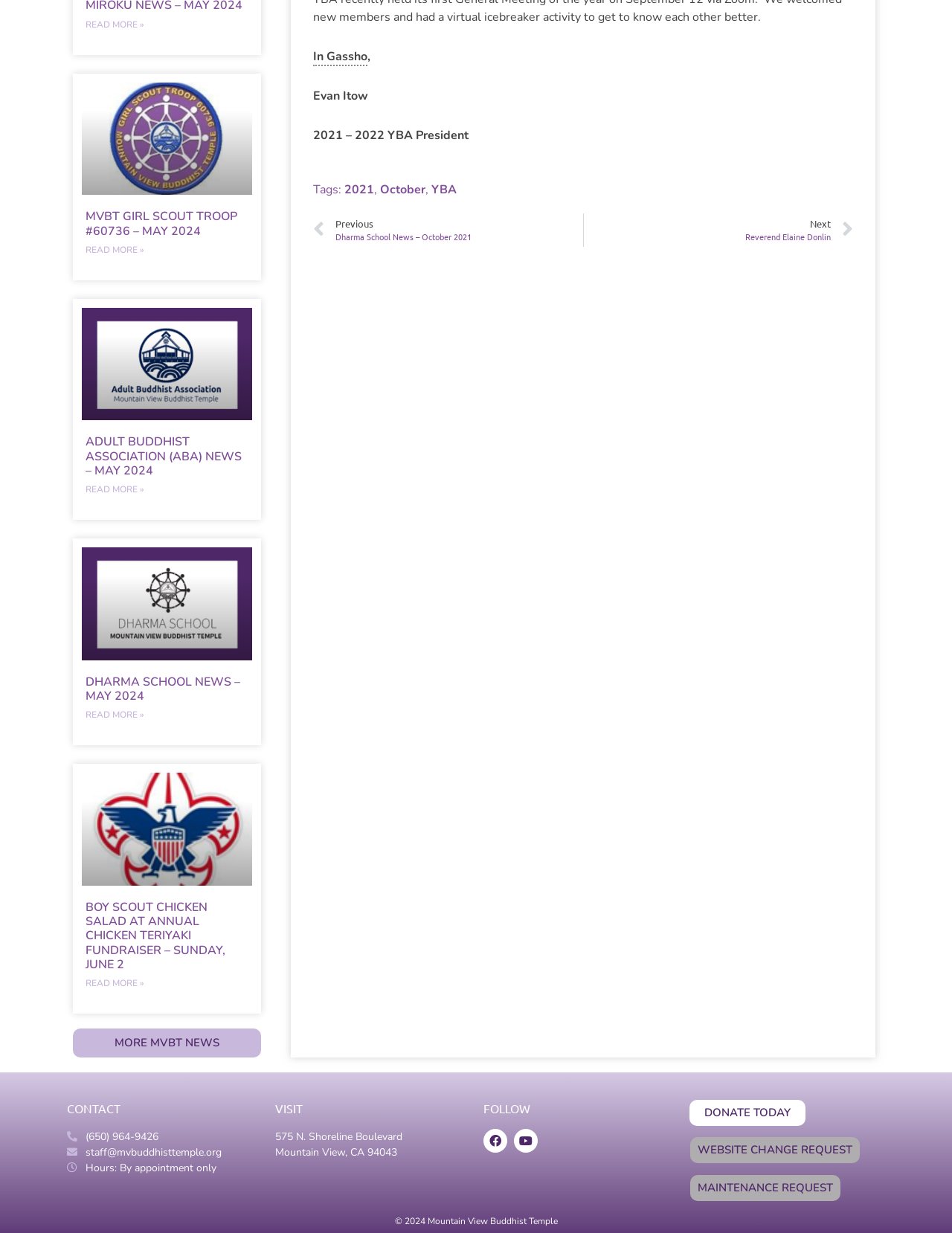What is the title of the first news article?
Look at the image and respond with a one-word or short phrase answer.

MVBT GIRL SCOUT TROOP #60736 – MAY 2024